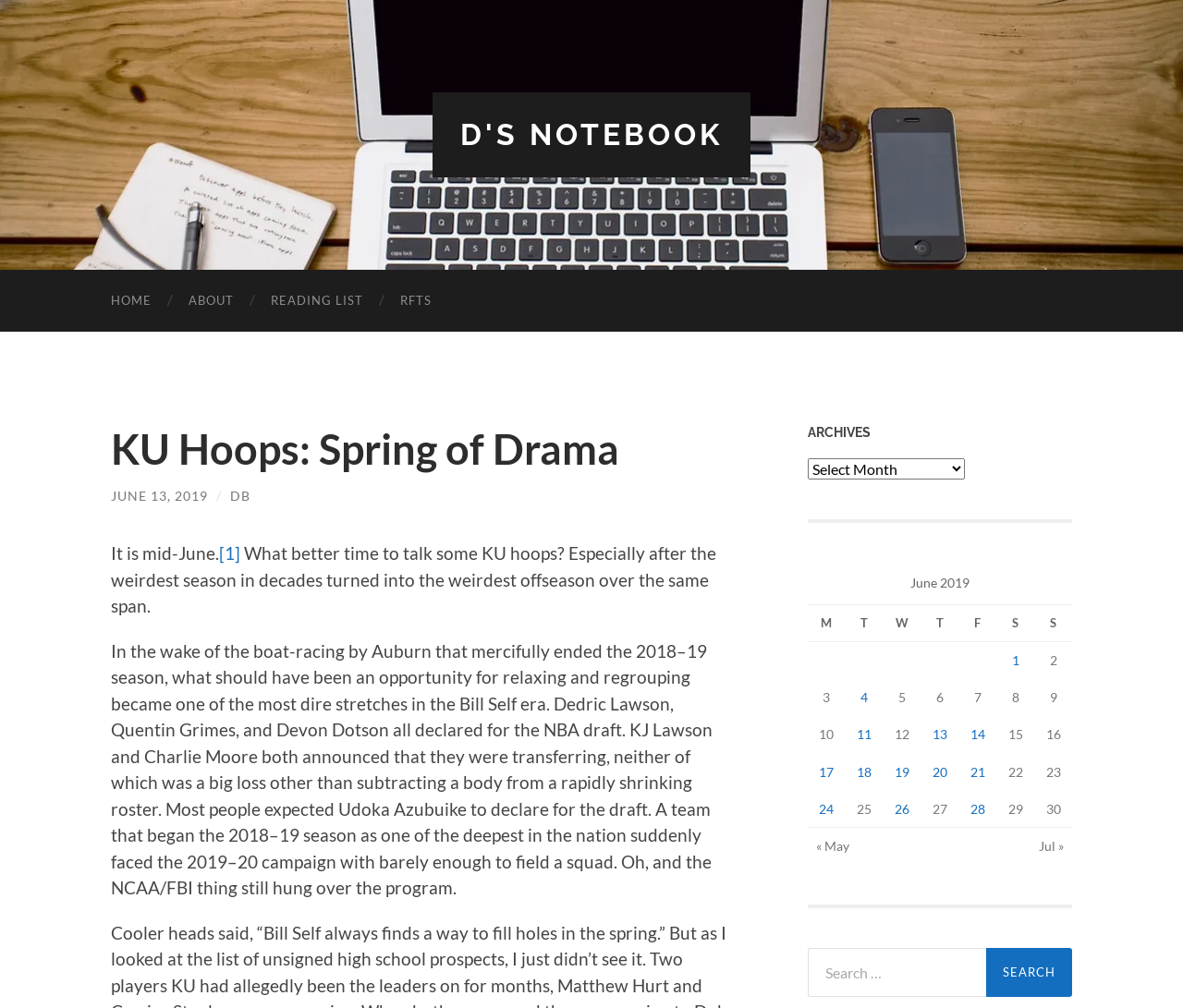What is the title of the blog post?
Refer to the image and provide a one-word or short phrase answer.

KU Hoops: Spring of Drama